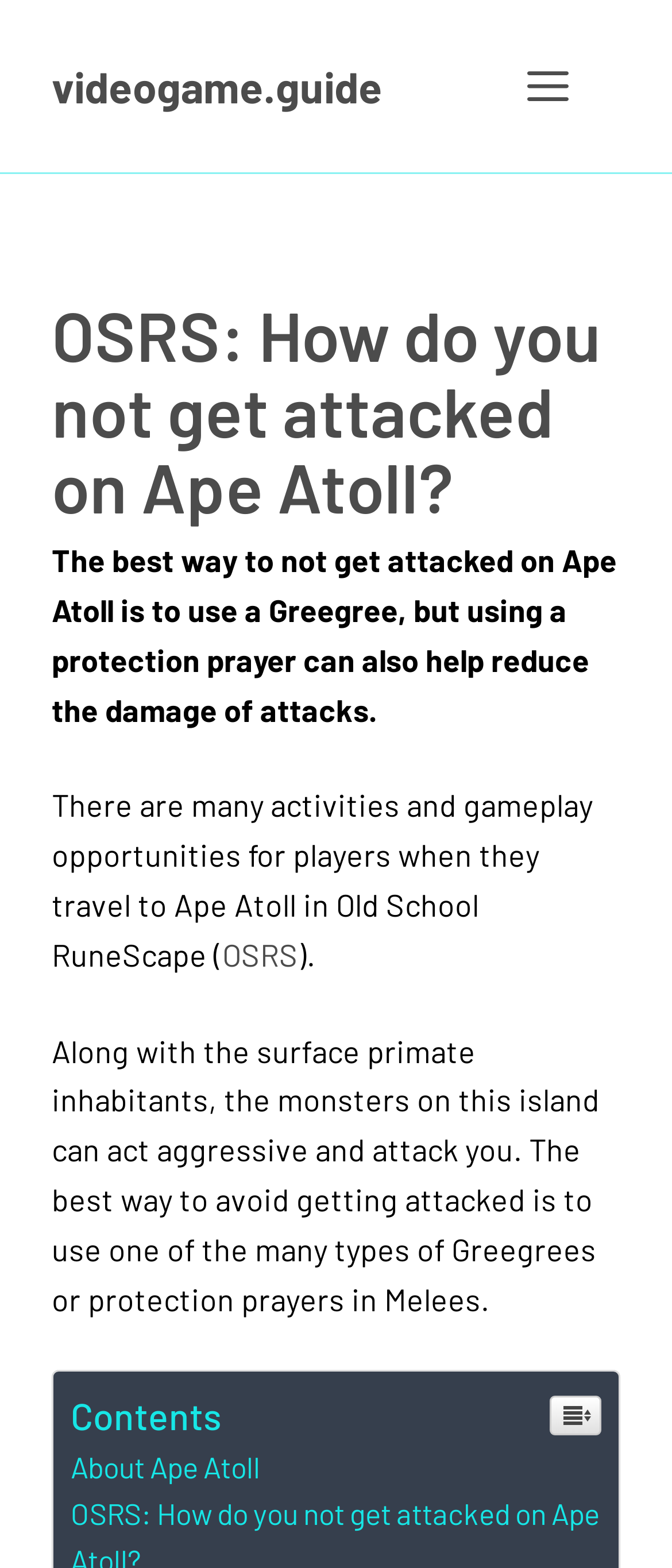Using the information shown in the image, answer the question with as much detail as possible: What is Ape Atoll?

Based on the webpage content, Ape Atoll is mentioned as a location in Old School RuneScape where players can travel to and engage in various activities. The webpage provides information on how to avoid getting attacked on this island.